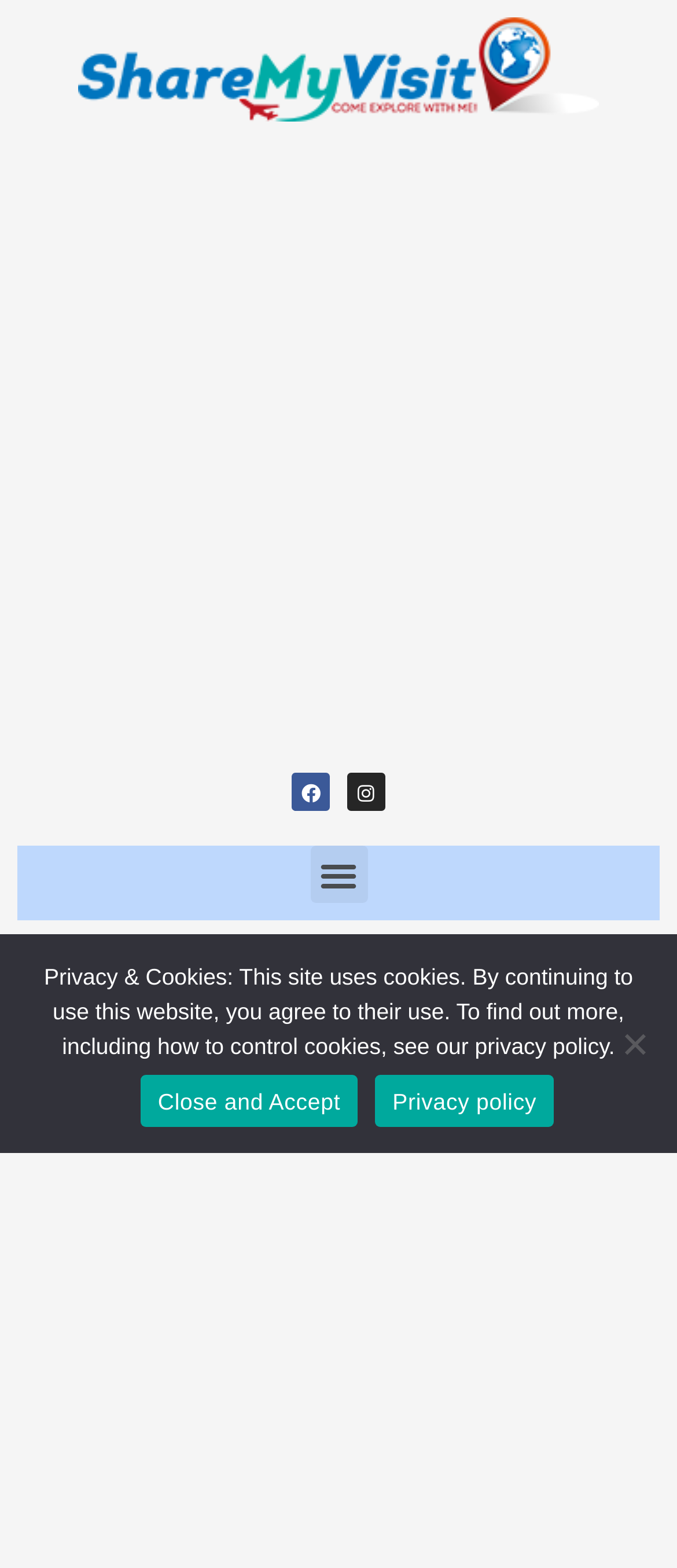Provide an in-depth caption for the contents of the webpage.

The webpage is titled "JOURNAL: The Veggie Connection | ShareMyVisit.net". At the top, there is a link spanning almost the entire width of the page. Below it, there is a large advertisement iframe that occupies the full width of the page. 

On the right side of the page, there are three social media links: Facebook and Instagram, which are positioned next to each other, and a "Menu Toggle" button below them. 

Further down, there is another full-width advertisement iframe. Above the footer area, a "Cookie Notice" dialog is displayed, which is not modal. The dialog contains a paragraph of text explaining the website's cookie policy, along with two links: "Close and Accept" and "Privacy policy". There is also a "No" button on the right side of the dialog.